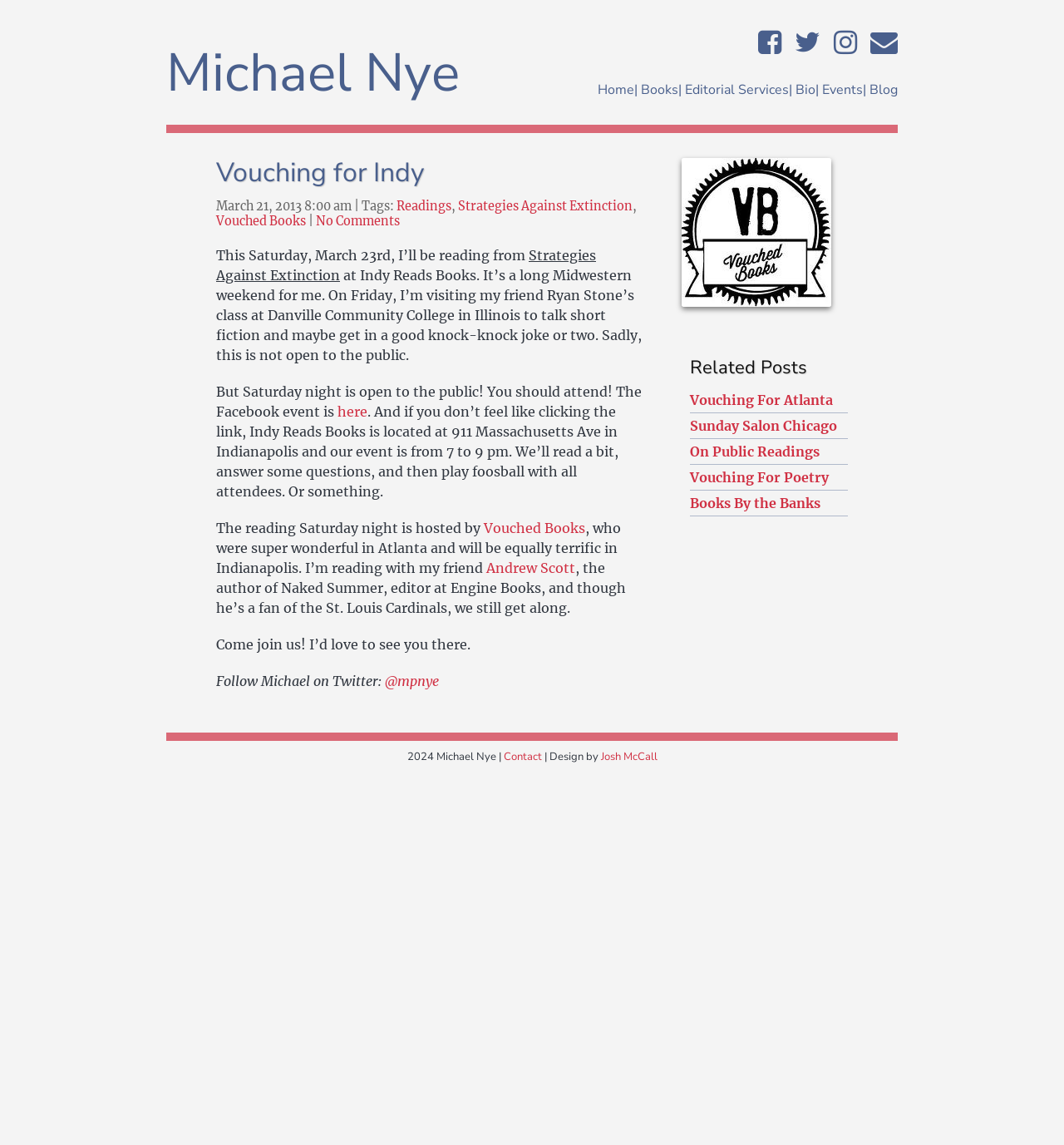What is the event location?
Using the image as a reference, answer the question in detail.

The event location is mentioned in the article section as 'Indy Reads Books. It’s a long Midwestern weekend for me. On Friday, I’m visiting my friend Ryan Stone’s class at Danville Community College in Illinois to talk short fiction and maybe get in a good knock-knock joke or two. Sadly, this is not open to the public. But Saturday night is open to the public! You should attend! The Facebook event is here.'